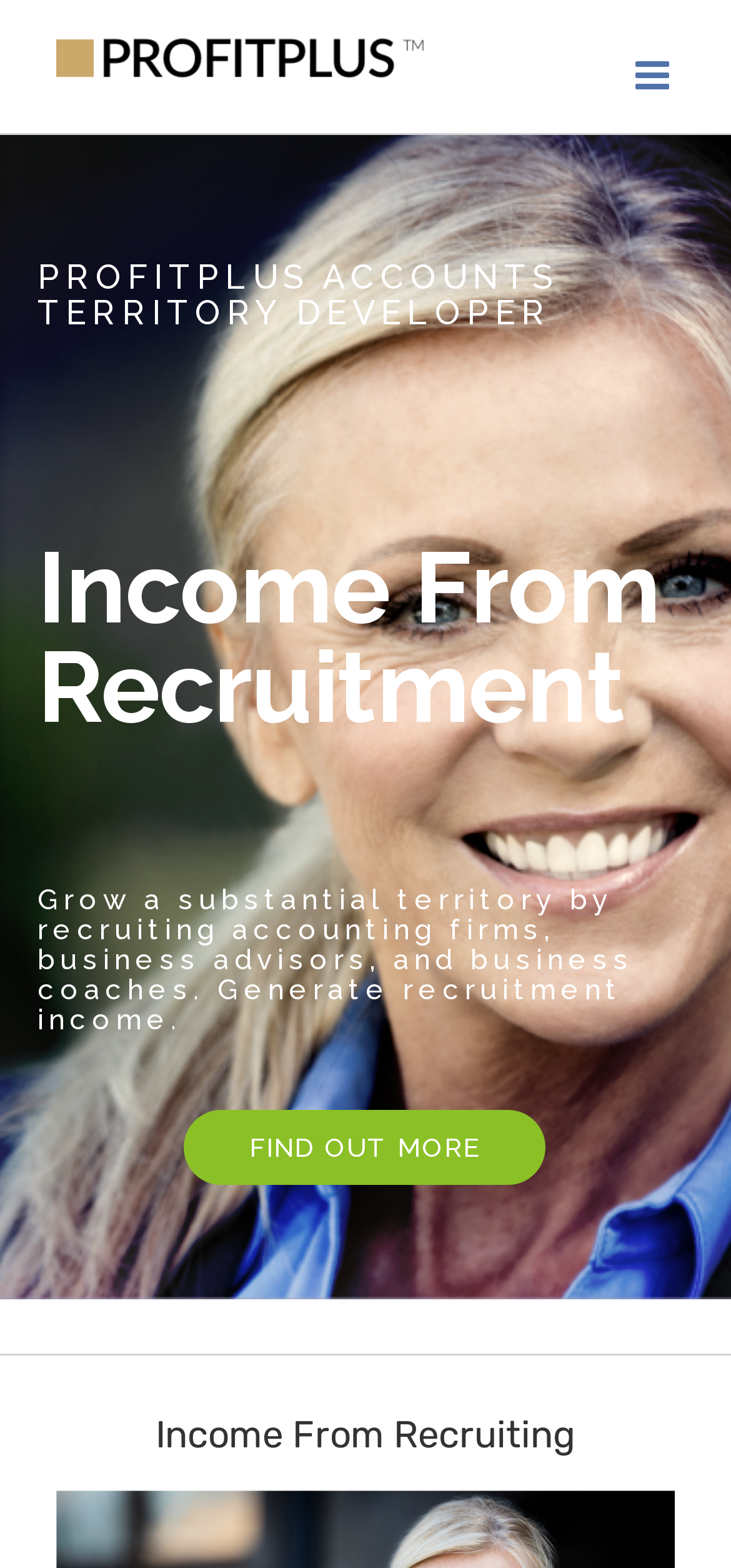What is the purpose of the 'FIND OUT MORE' button?
Answer the question with as much detail as you can, using the image as a reference.

The 'FIND OUT MORE' button is likely a call-to-action to encourage users to learn more about the topic, in this case, recruiting accounting firms, business advisors, and business coaches, and generating recruitment income.